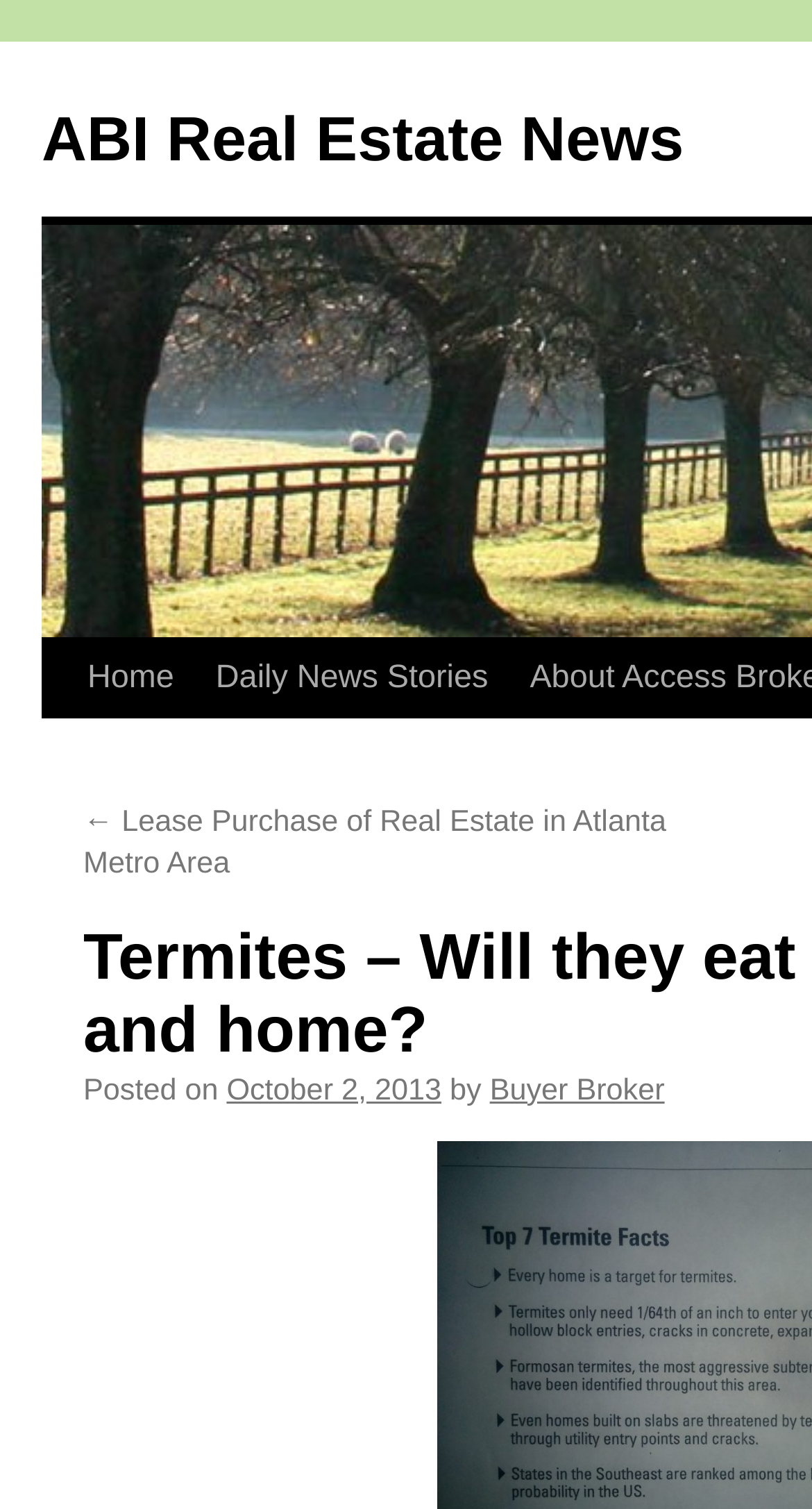Answer the following in one word or a short phrase: 
When was the news story posted?

October 2, 2013